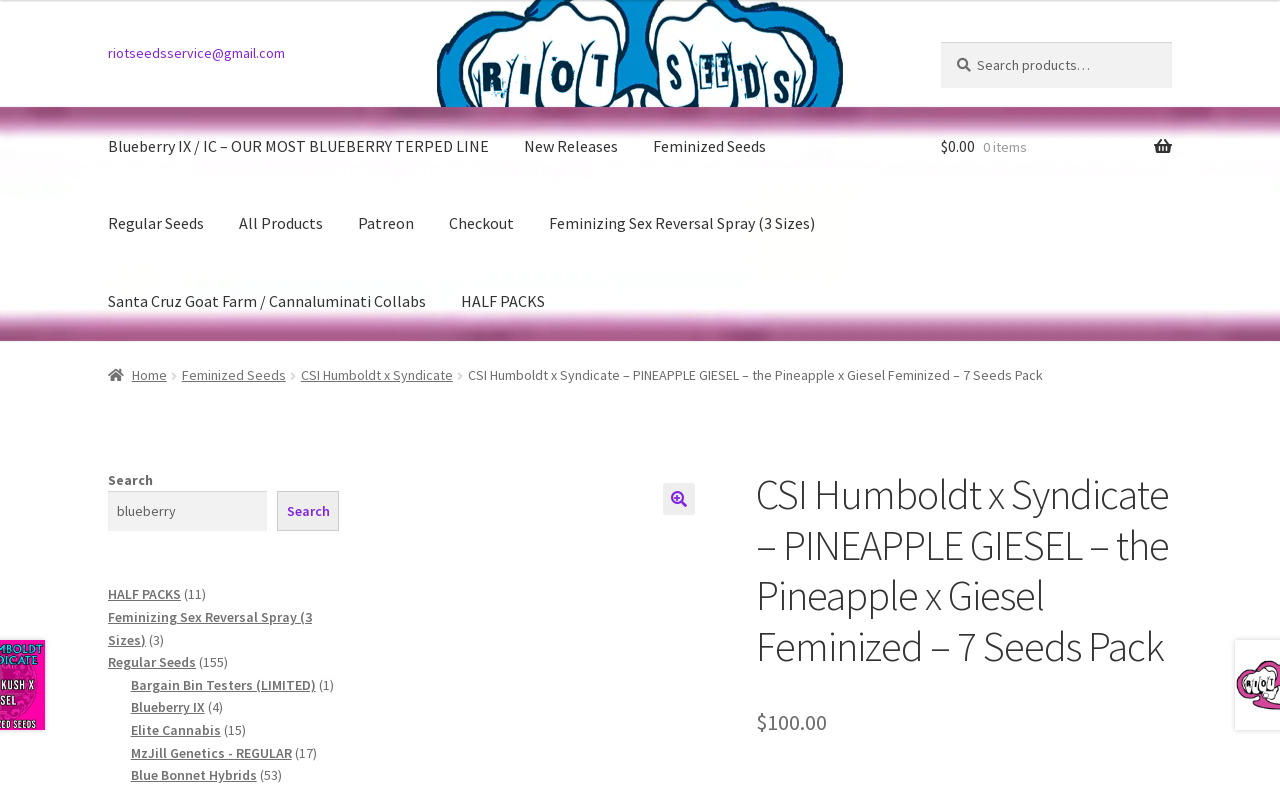Identify the bounding box coordinates of the part that should be clicked to carry out this instruction: "Search for products".

[0.735, 0.053, 0.916, 0.112]